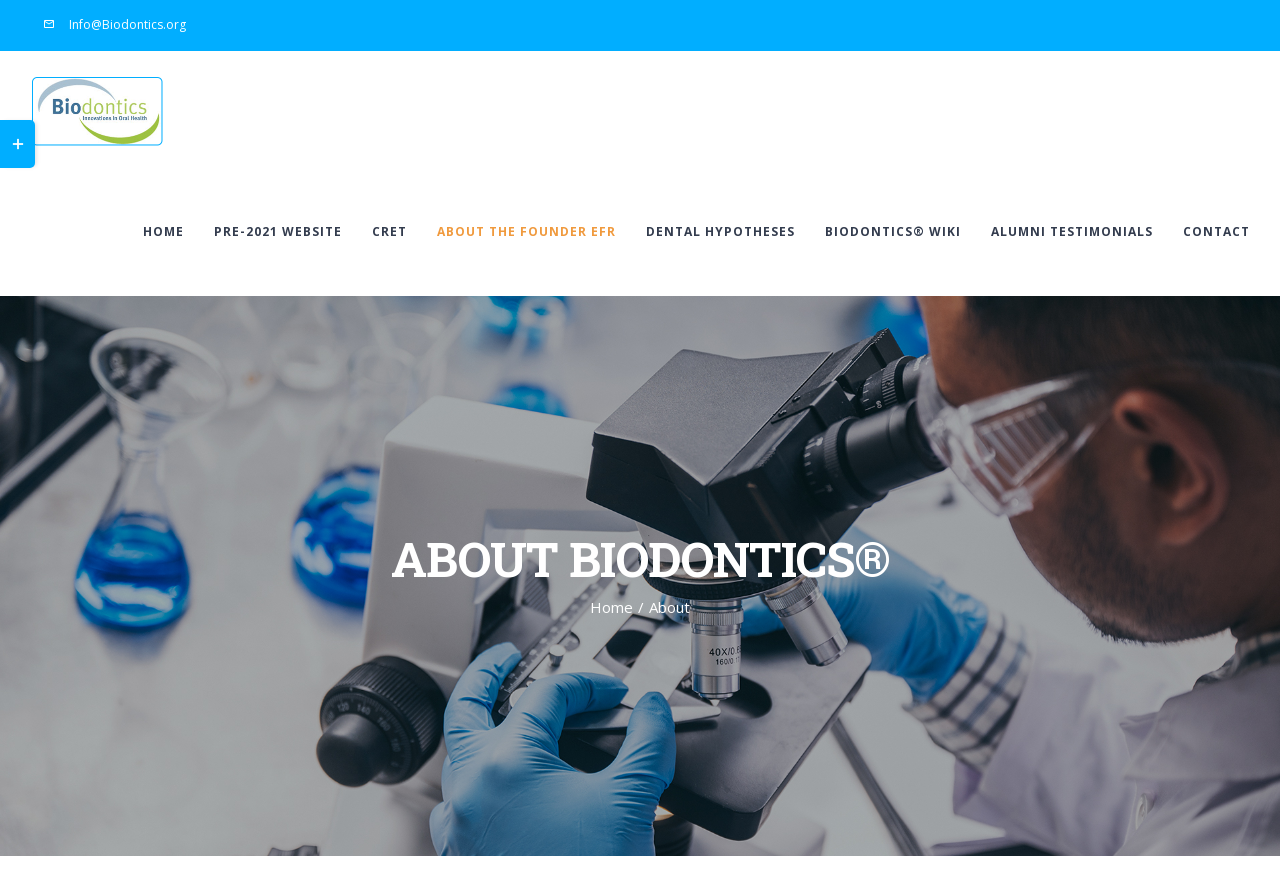Based on the description "PRE-2021 WEBSITE", find the bounding box of the specified UI element.

[0.167, 0.19, 0.267, 0.332]